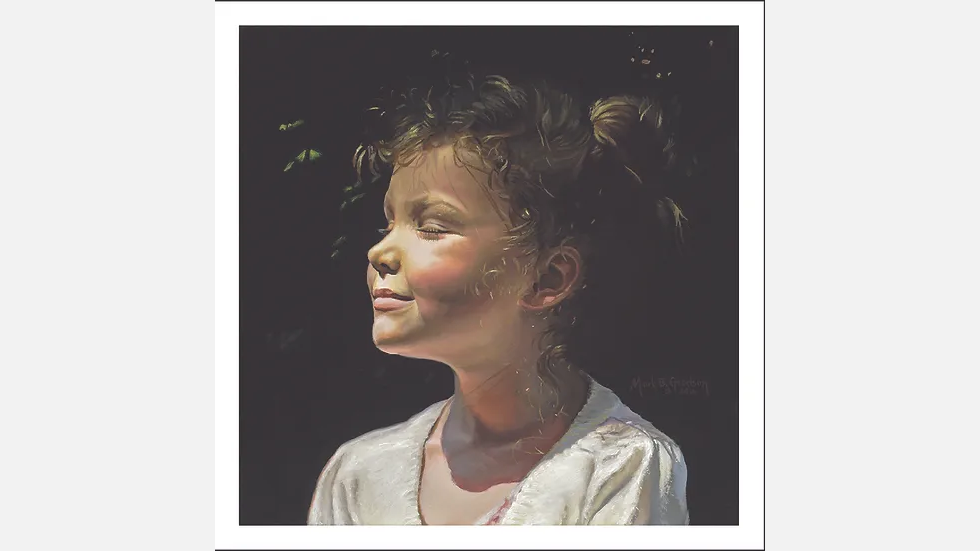Answer with a single word or phrase: 
What is the mood evoked by the illustration and description?

Warmth and joy